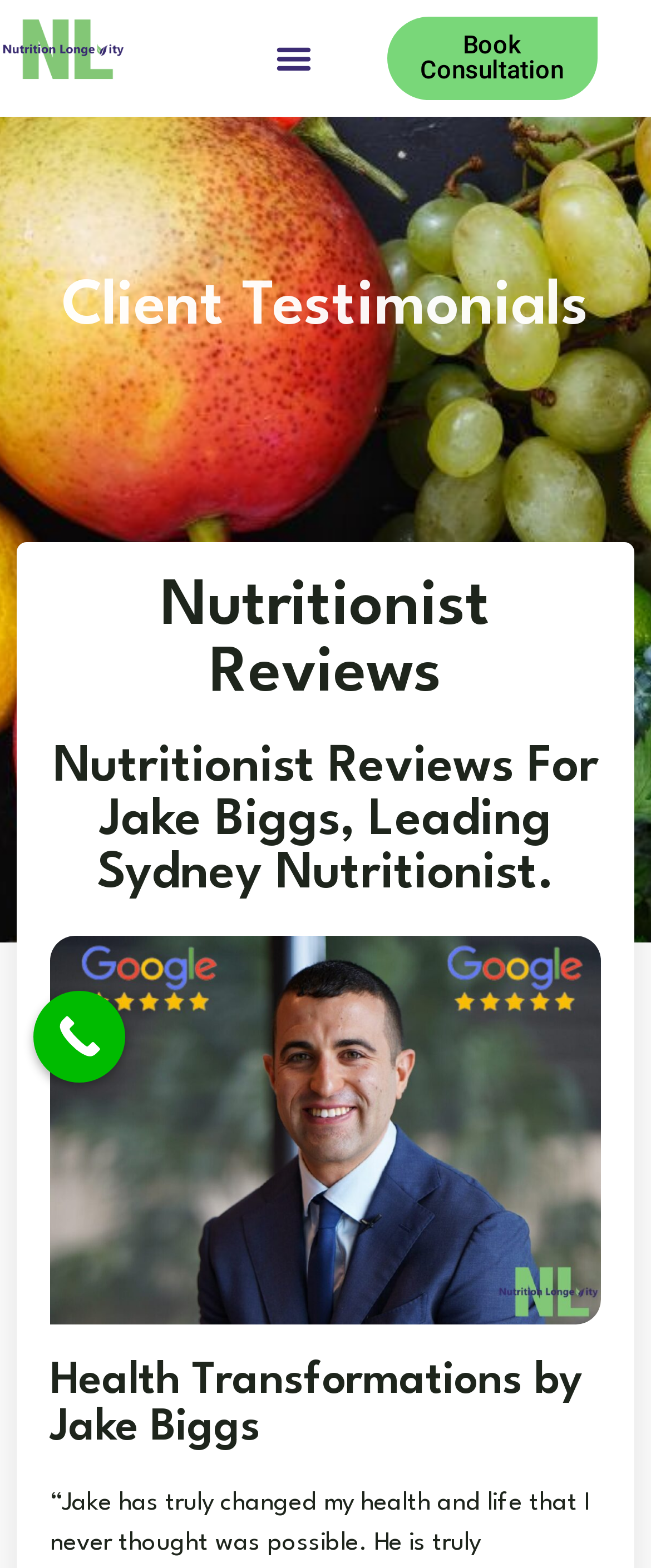How many links are there on the webpage?
Answer with a single word or phrase, using the screenshot for reference.

6